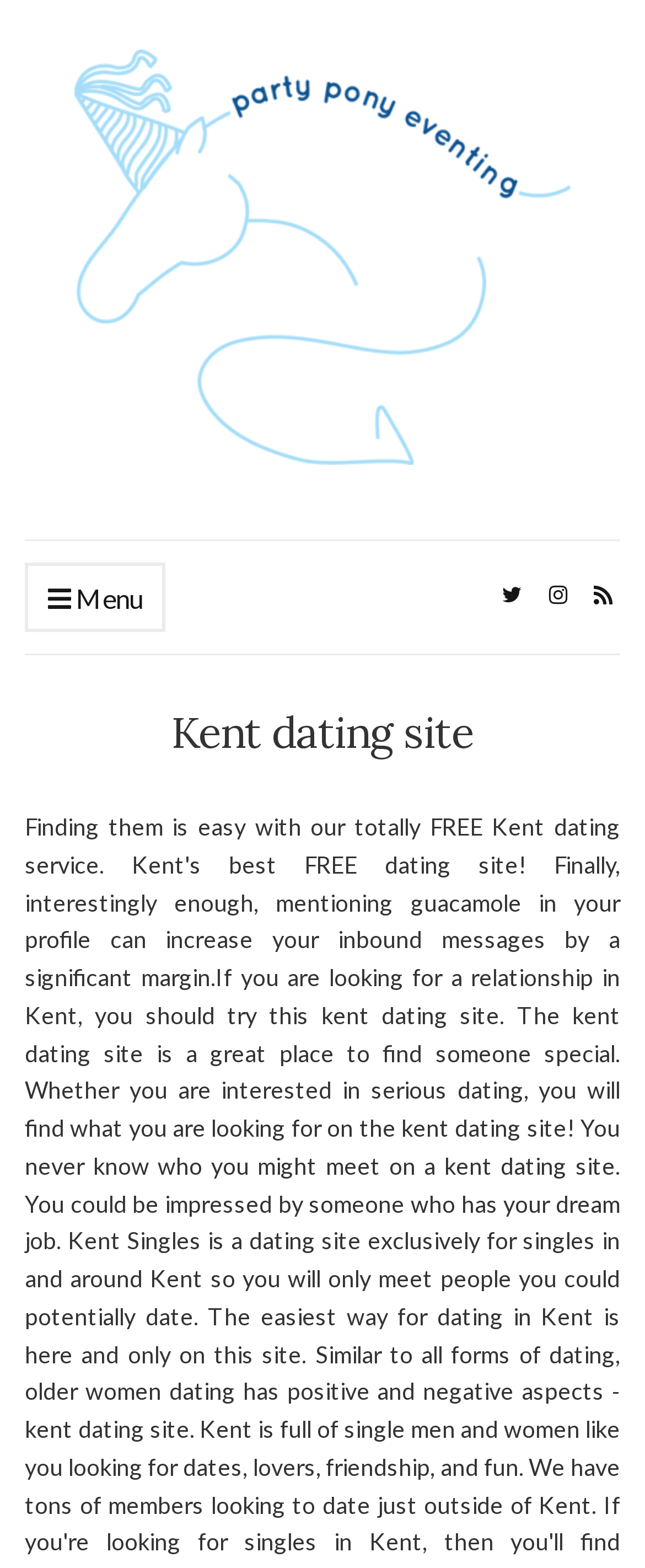What is the main purpose of the website?
Give a one-word or short phrase answer based on the image.

Dating